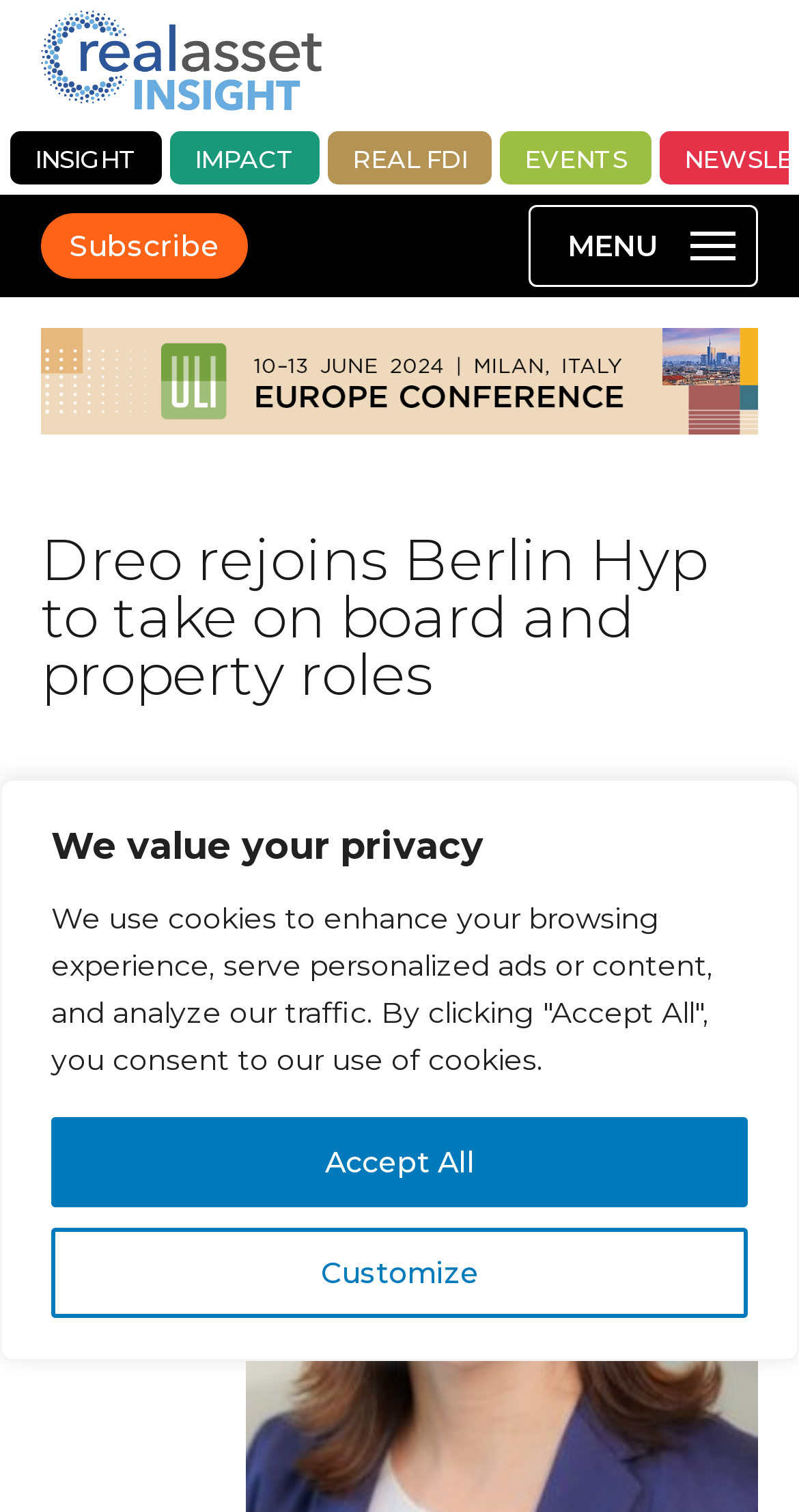Bounding box coordinates are specified in the format (top-left x, top-left y, bottom-right x, bottom-right y). All values are floating point numbers bounded between 0 and 1. Please provide the bounding box coordinate of the region this sentence describes: Real FDI

[0.41, 0.086, 0.615, 0.121]